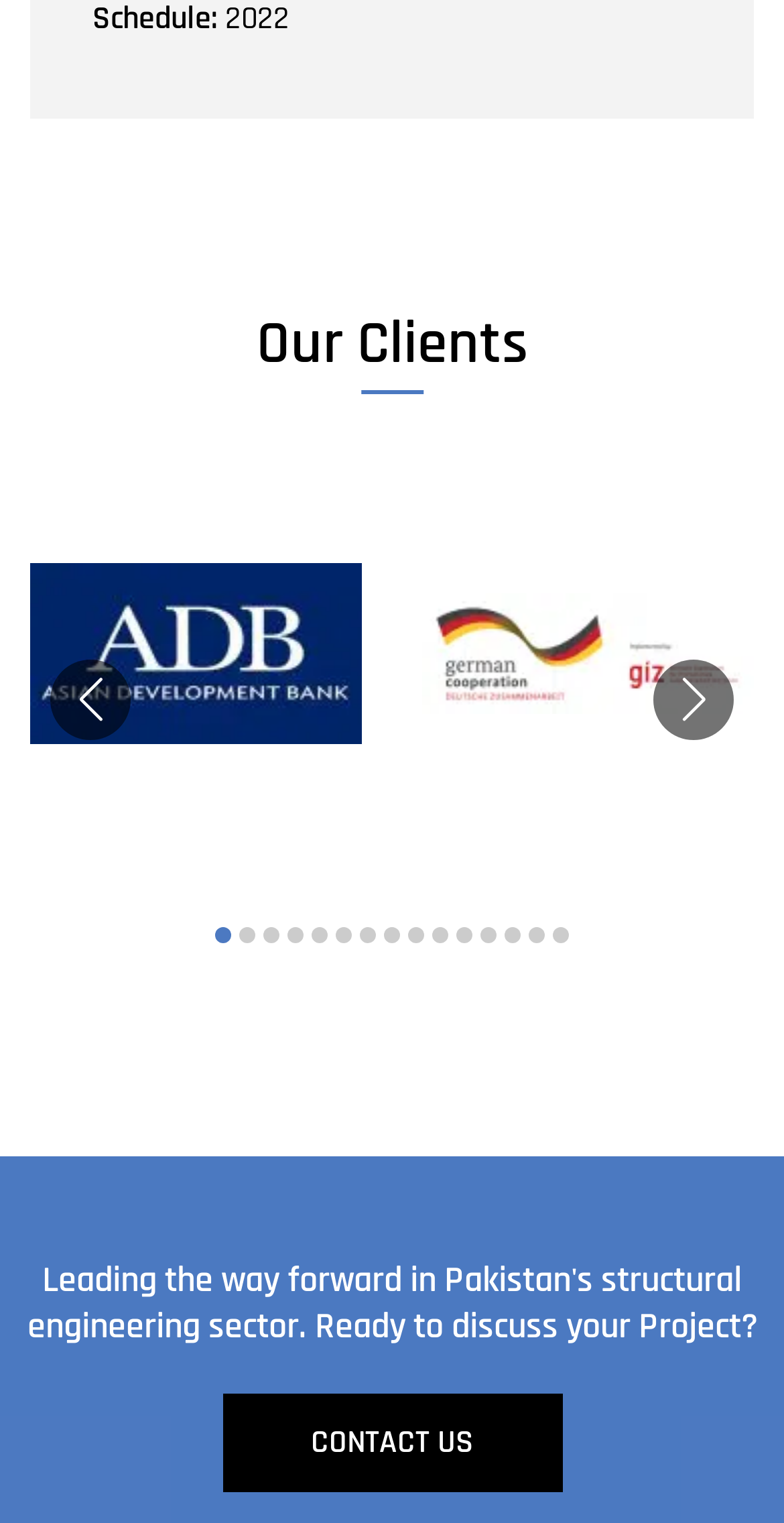Give a one-word or short phrase answer to the question: 
How many navigation buttons are there in total?

17